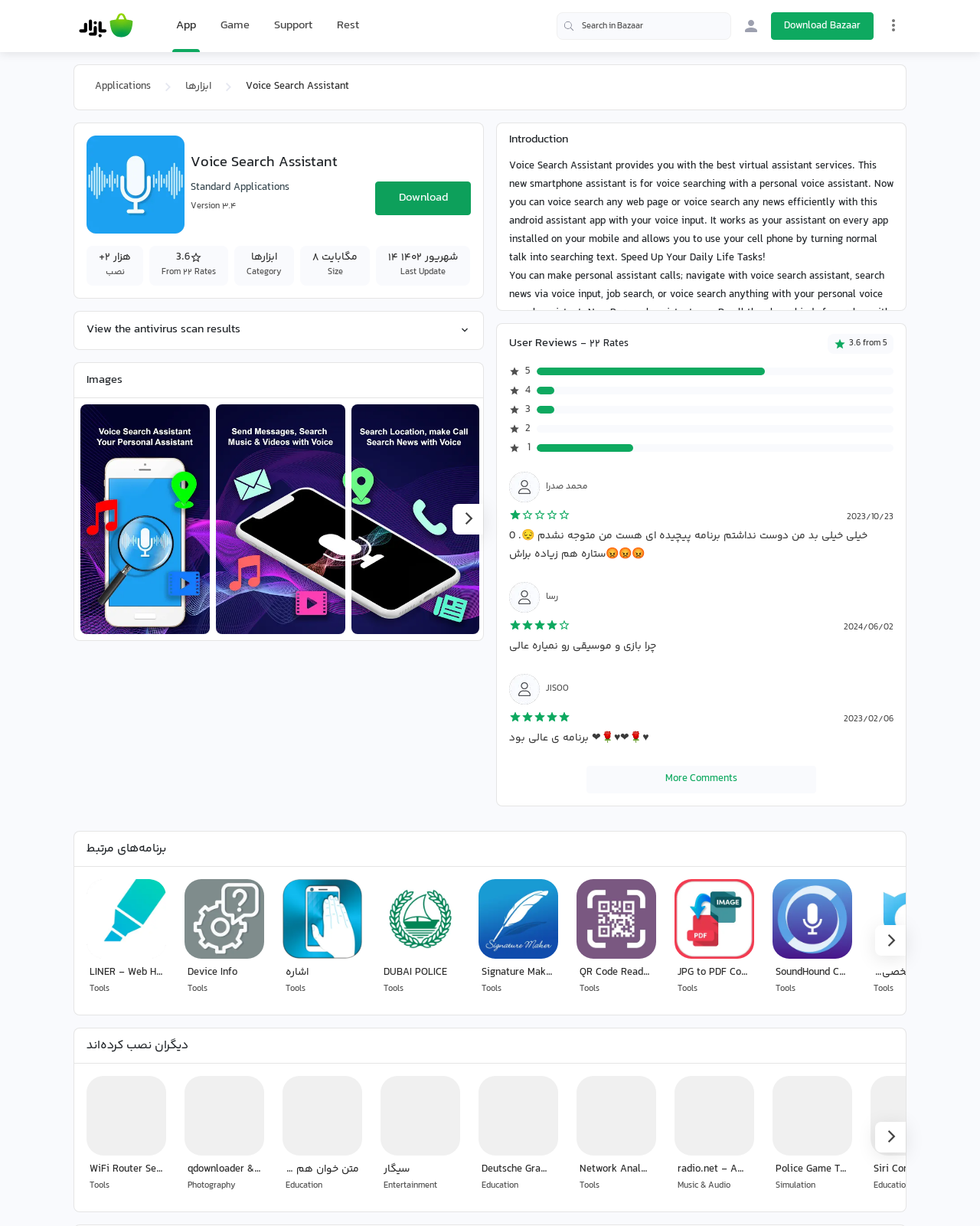Please find the top heading of the webpage and generate its text.

Voice Search Assistant